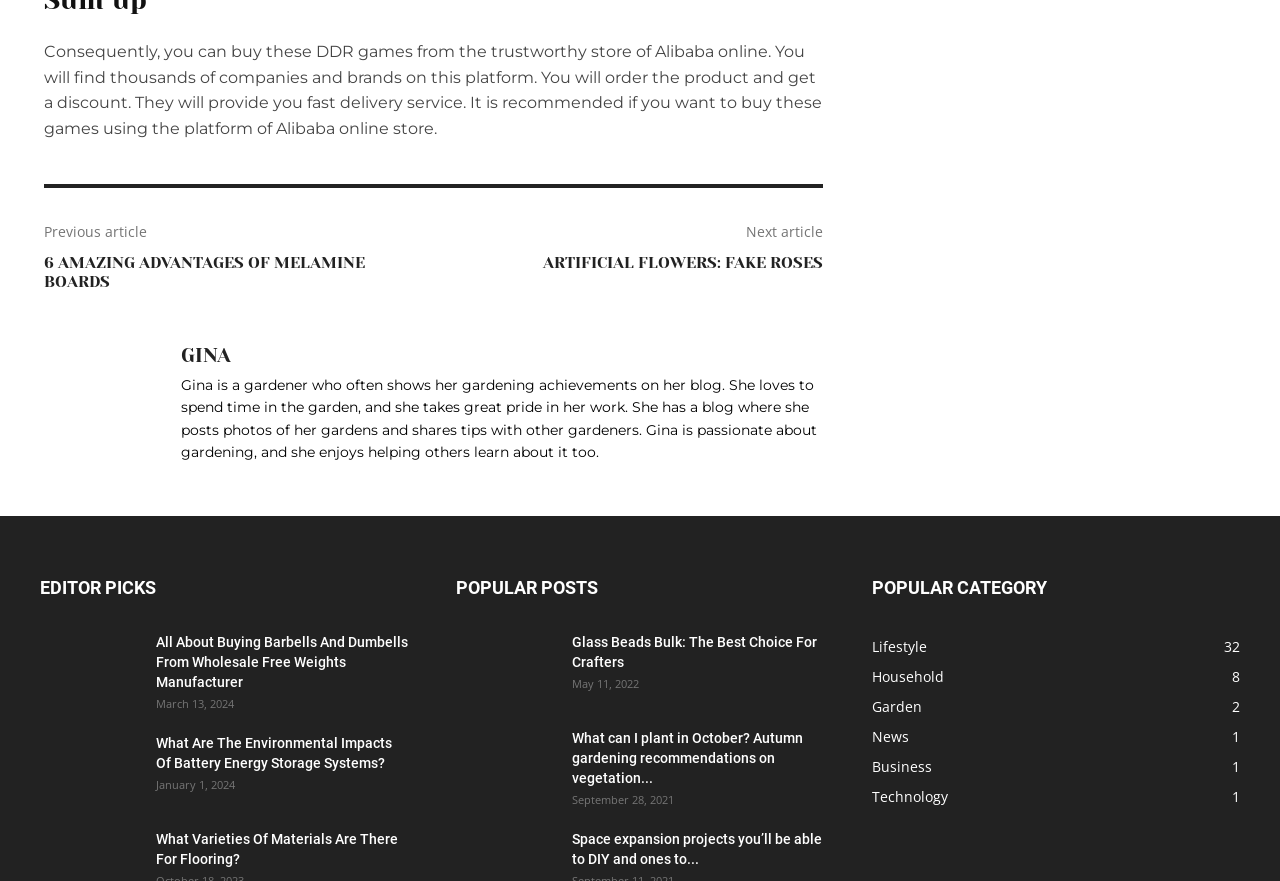Locate the bounding box coordinates of the segment that needs to be clicked to meet this instruction: "Explore the popular post about glass beads bulk for crafters".

[0.356, 0.717, 0.434, 0.796]